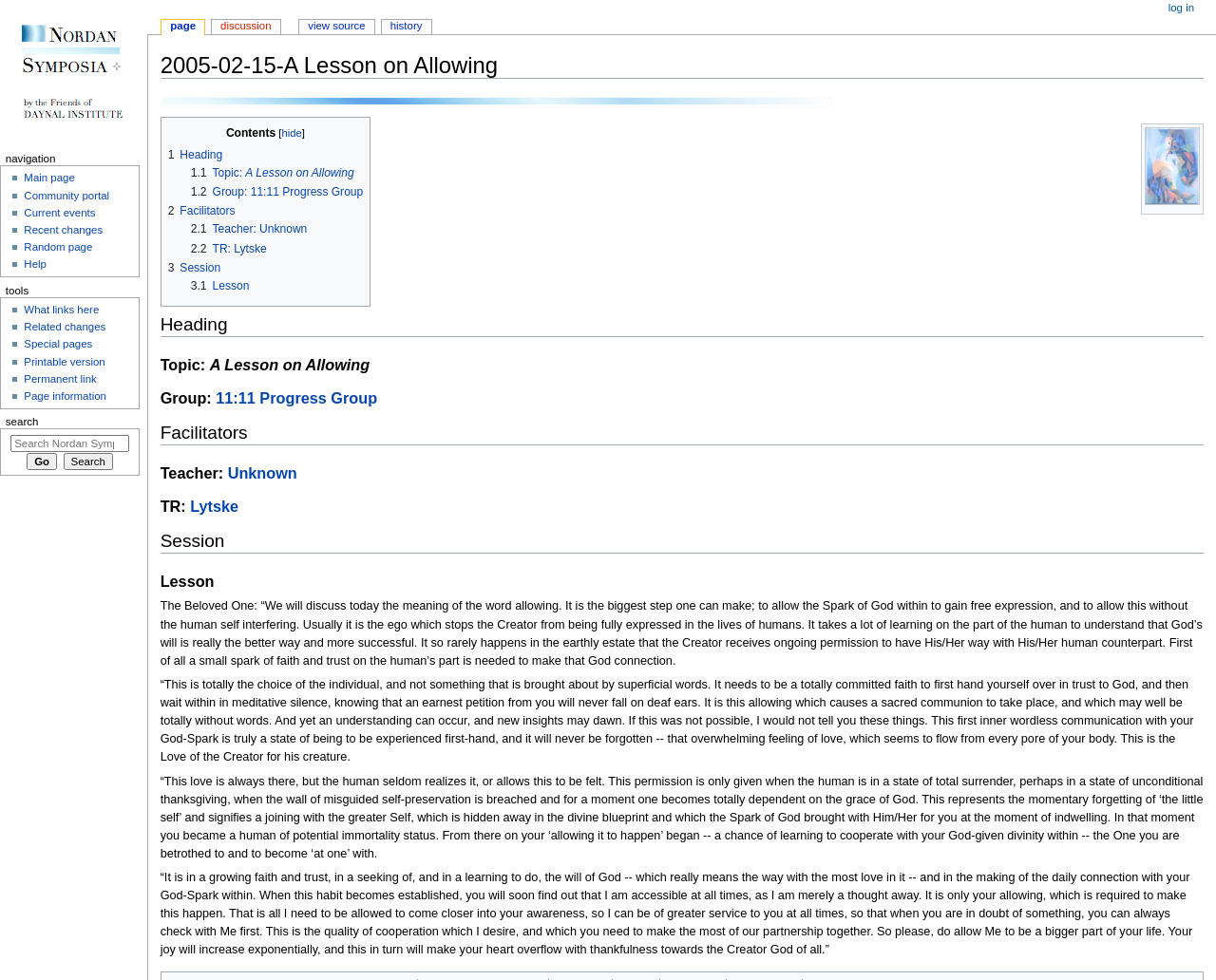What is the name of the group?
Using the details shown in the screenshot, provide a comprehensive answer to the question.

The name of the group can be determined by looking at the group section, which lists the group as '11:11 Progress Group'. This information is provided under the 'Group' heading, which is a subheading under the main heading.